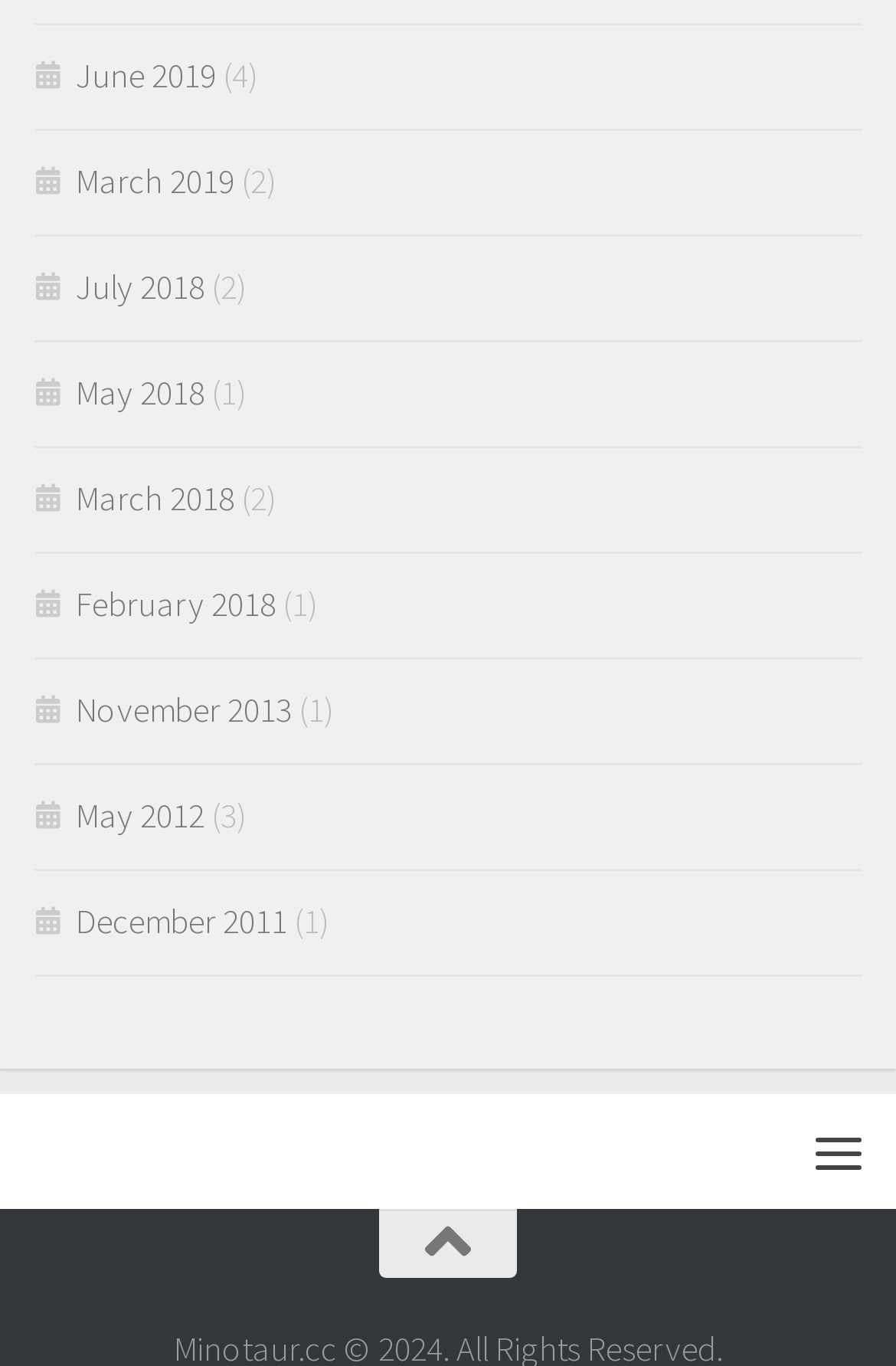Given the description "title="Menu"", provide the bounding box coordinates of the corresponding UI element.

[0.872, 0.801, 1.0, 0.885]